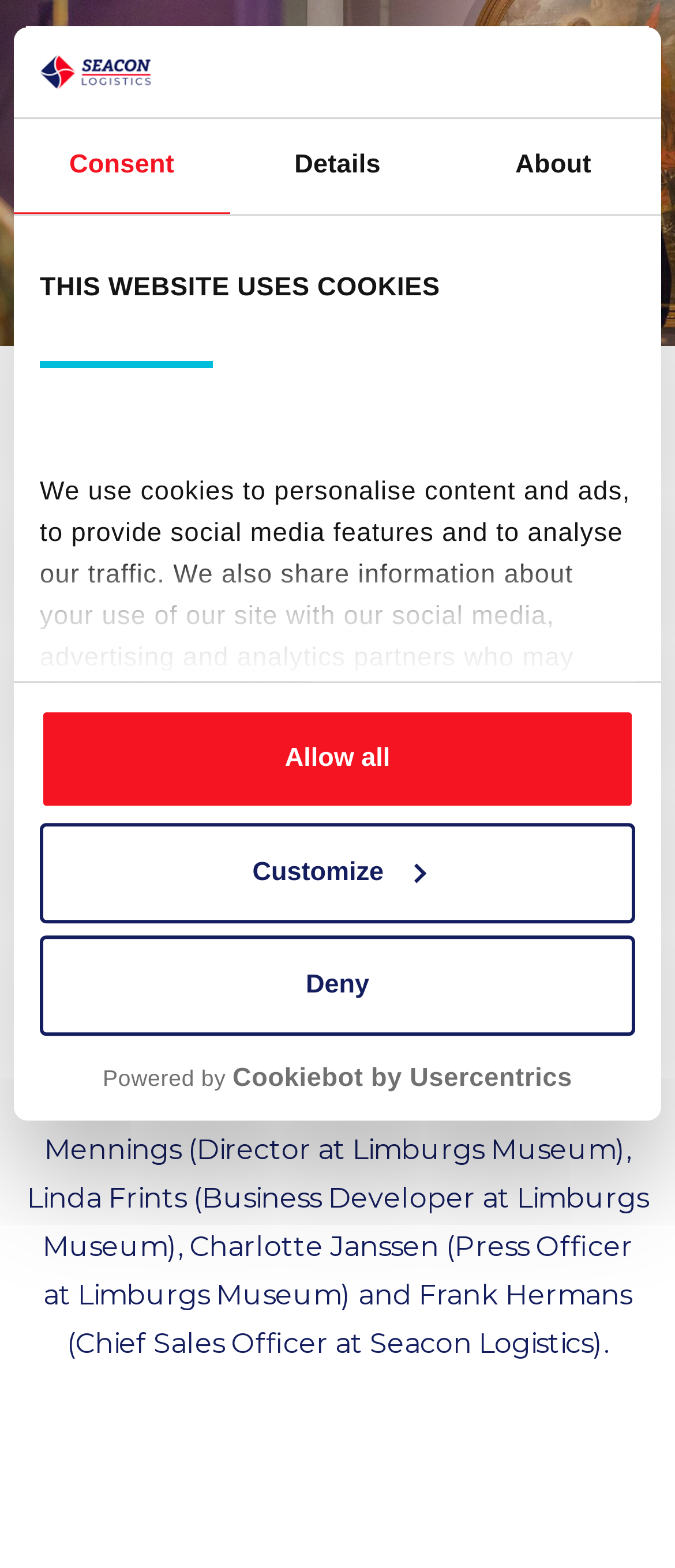From the image, can you give a detailed response to the question below:
How many social media links are there?

I counted the social media links by looking at the icons on the top-right corner of the webpage, and I found two links, one with a Facebook icon and another with a LinkedIn icon.